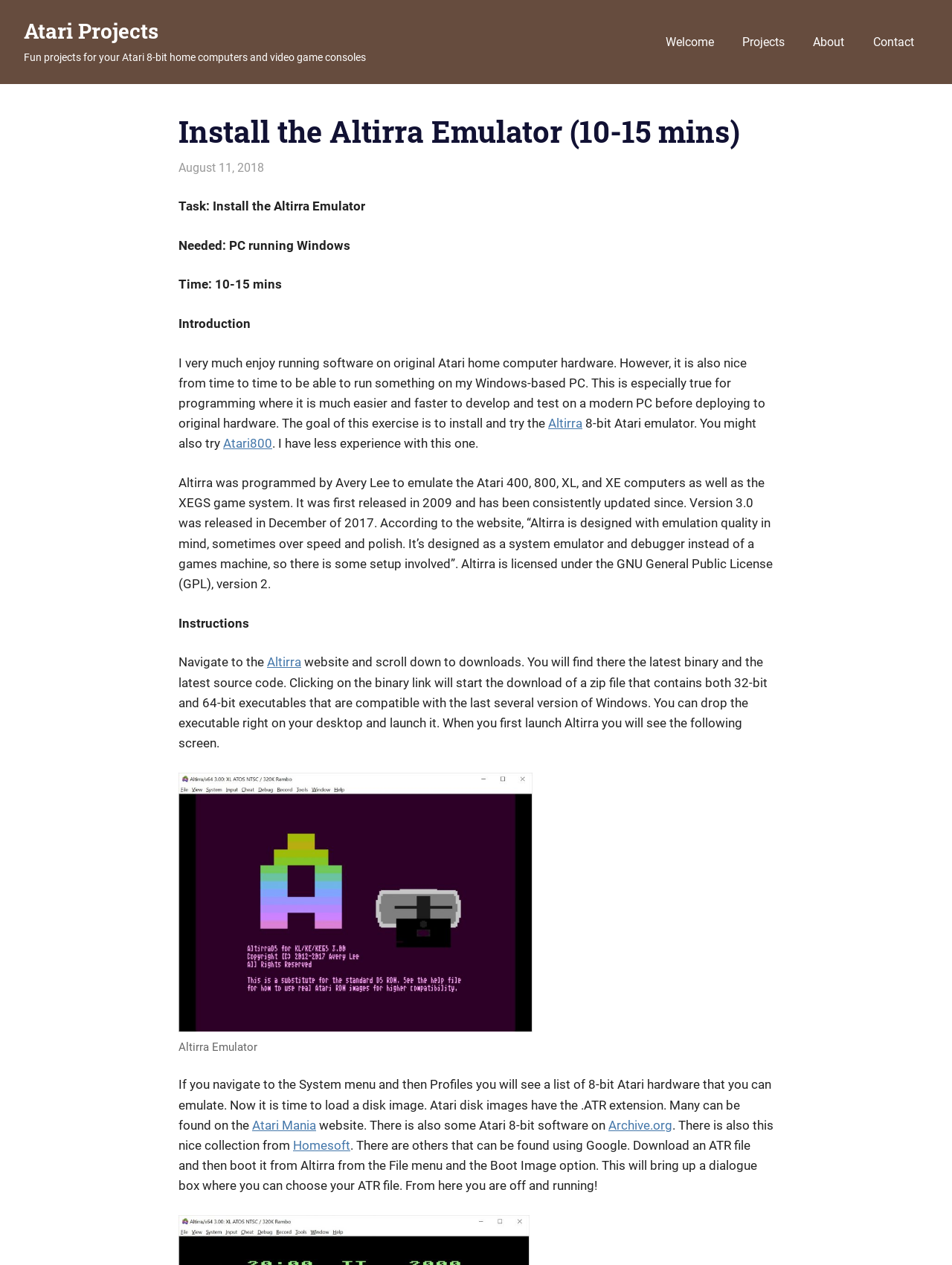Describe all visible elements and their arrangement on the webpage.

This webpage is about installing the Altirra Emulator on a Windows PC, which takes around 10-15 minutes. At the top, there is a navigation menu with links to "Welcome", "Projects", "About", and "Contact". Below the navigation menu, there is a header section with a title "Install the Altirra Emulator (10-15 mins)" and a link to the date "August 11, 2018". 

To the right of the header section, there are links to the author "moorejh" and the category "Emulators". Below the header section, there is a task description "Install the Altirra Emulator" with details about the needed PC running Windows and the time required. 

The main content of the webpage is divided into sections, including "Introduction", "Instructions", and a figure with a caption. The "Introduction" section explains the purpose of installing the Altirra Emulator, which is to run Atari software on a Windows PC. 

The "Instructions" section provides step-by-step guidance on how to install and set up the emulator, including navigating to the Altirra website, downloading the binary, and launching the emulator. There is also a figure showing the initial screen of the Altirra Emulator. 

The instructions continue with loading a disk image, which can be found on websites such as Atari Mania, Archive.org, and Homesoft. The webpage concludes with a button "Scroll to top" at the bottom right corner.